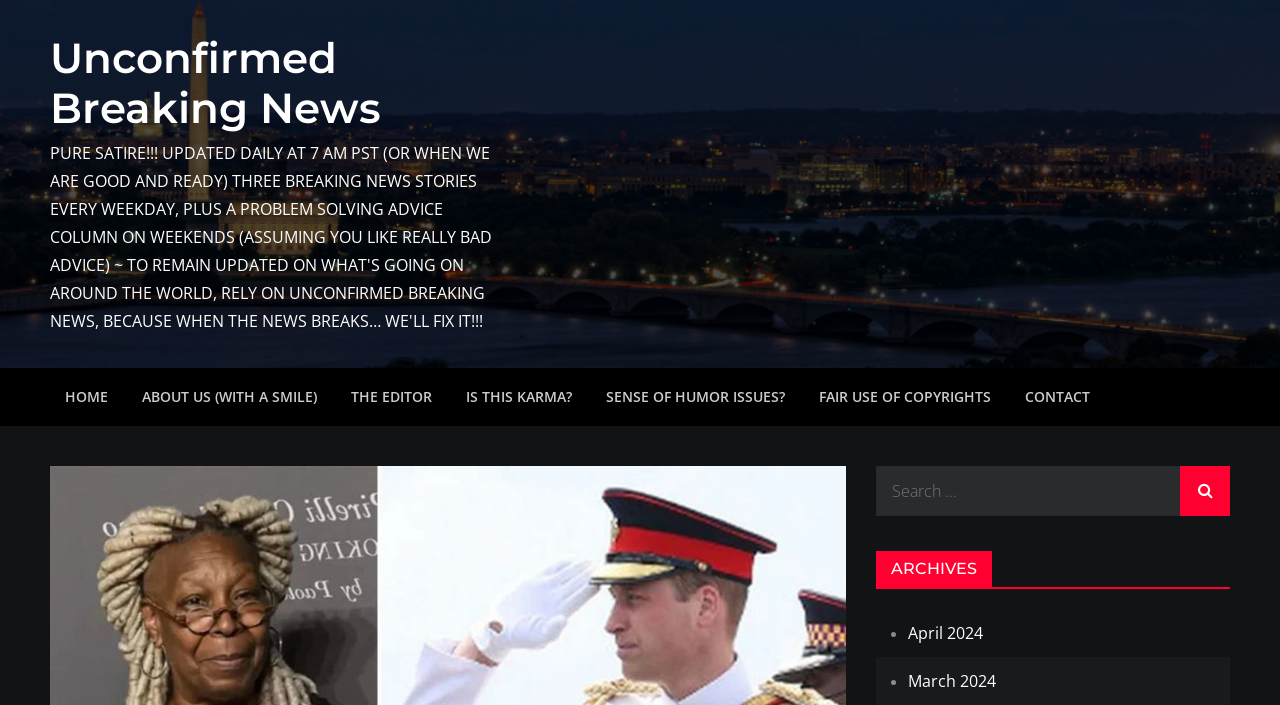Indicate the bounding box coordinates of the clickable region to achieve the following instruction: "search for something."

[0.684, 0.661, 0.961, 0.732]